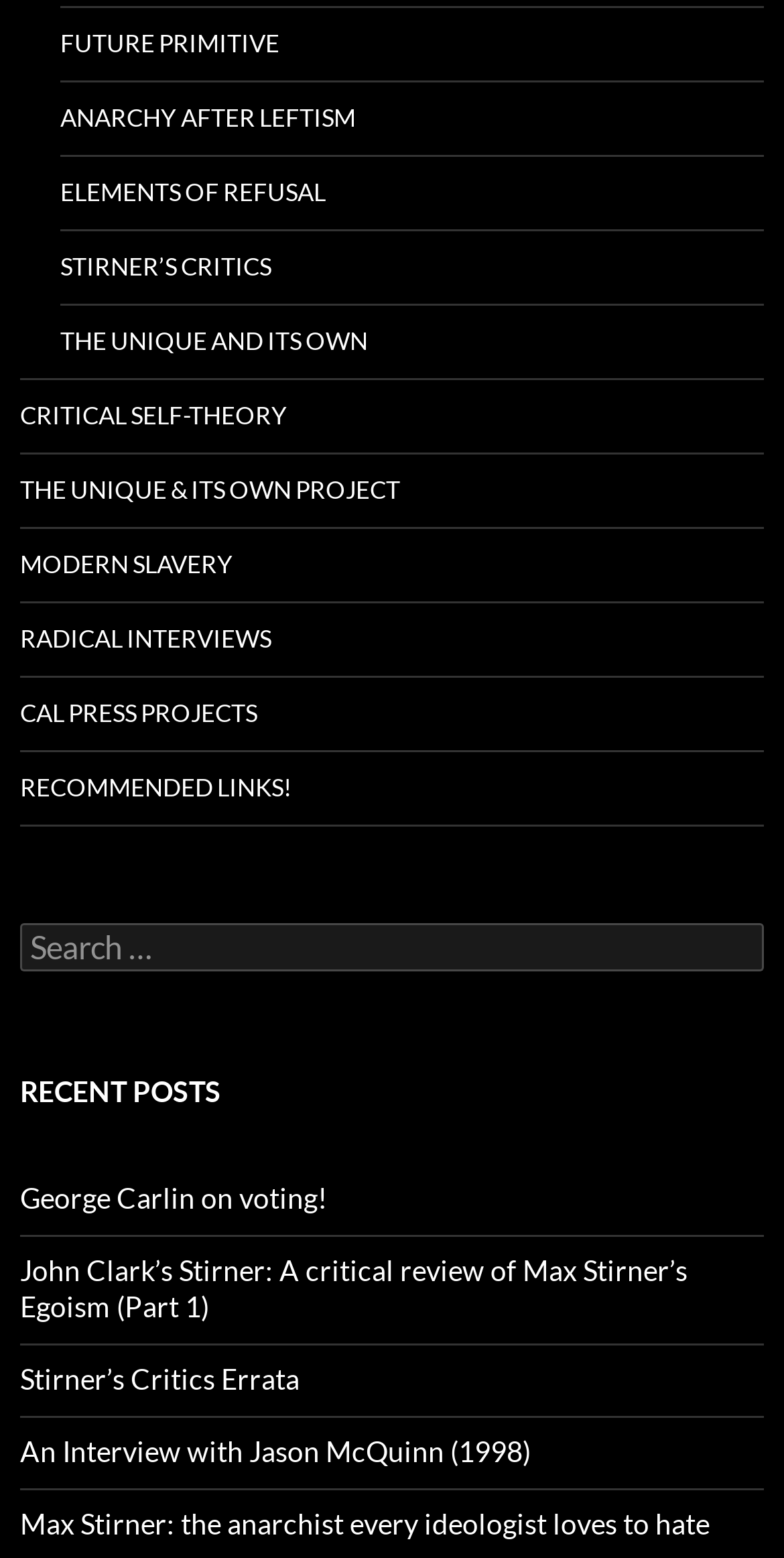Using the information in the image, give a detailed answer to the following question: What is the label of the search box?

I looked at the search box and found that it has a label 'Search for:' next to it, which indicates what the search box is for.